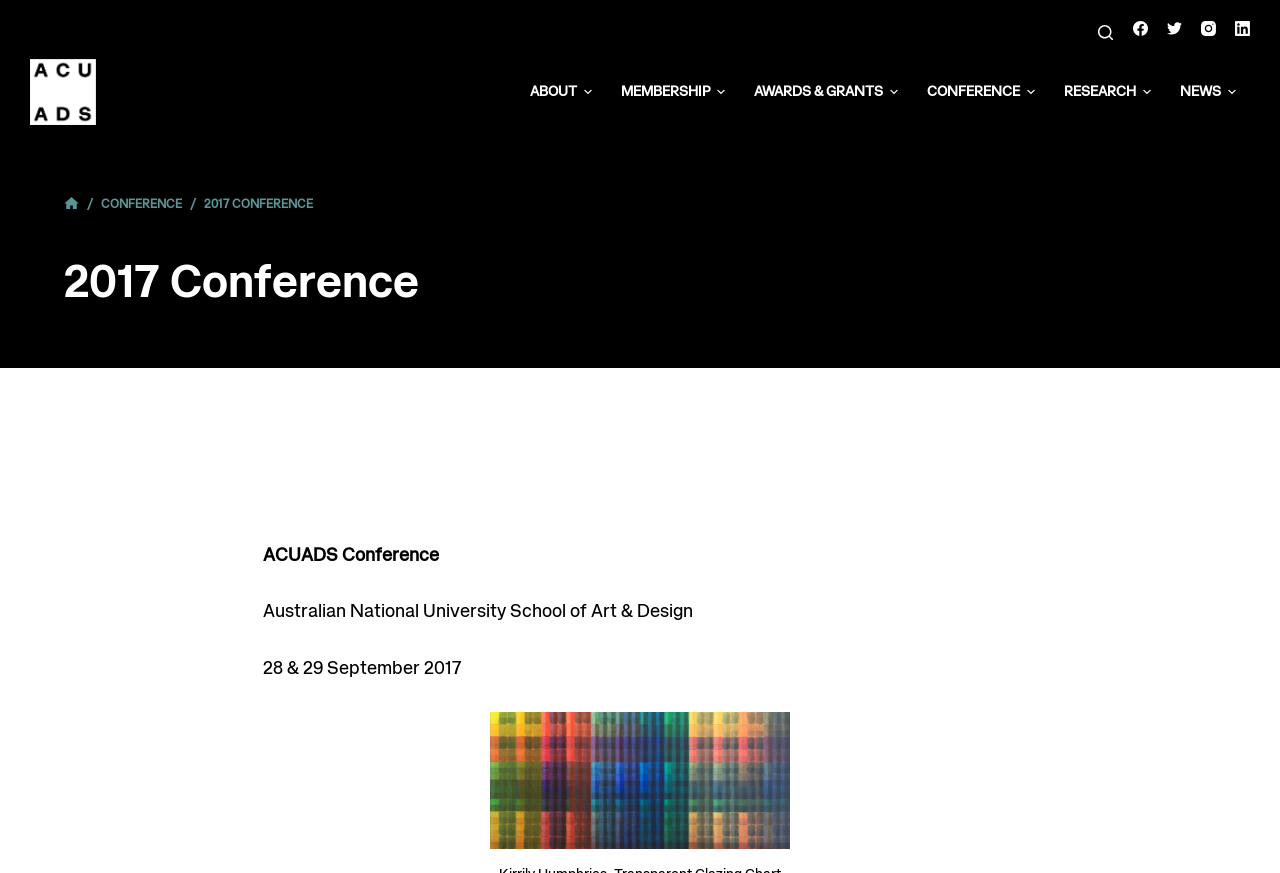Provide the bounding box coordinates of the HTML element this sentence describes: "Conference". The bounding box coordinates consist of four float numbers between 0 and 1, i.e., [left, top, right, bottom].

[0.079, 0.223, 0.142, 0.246]